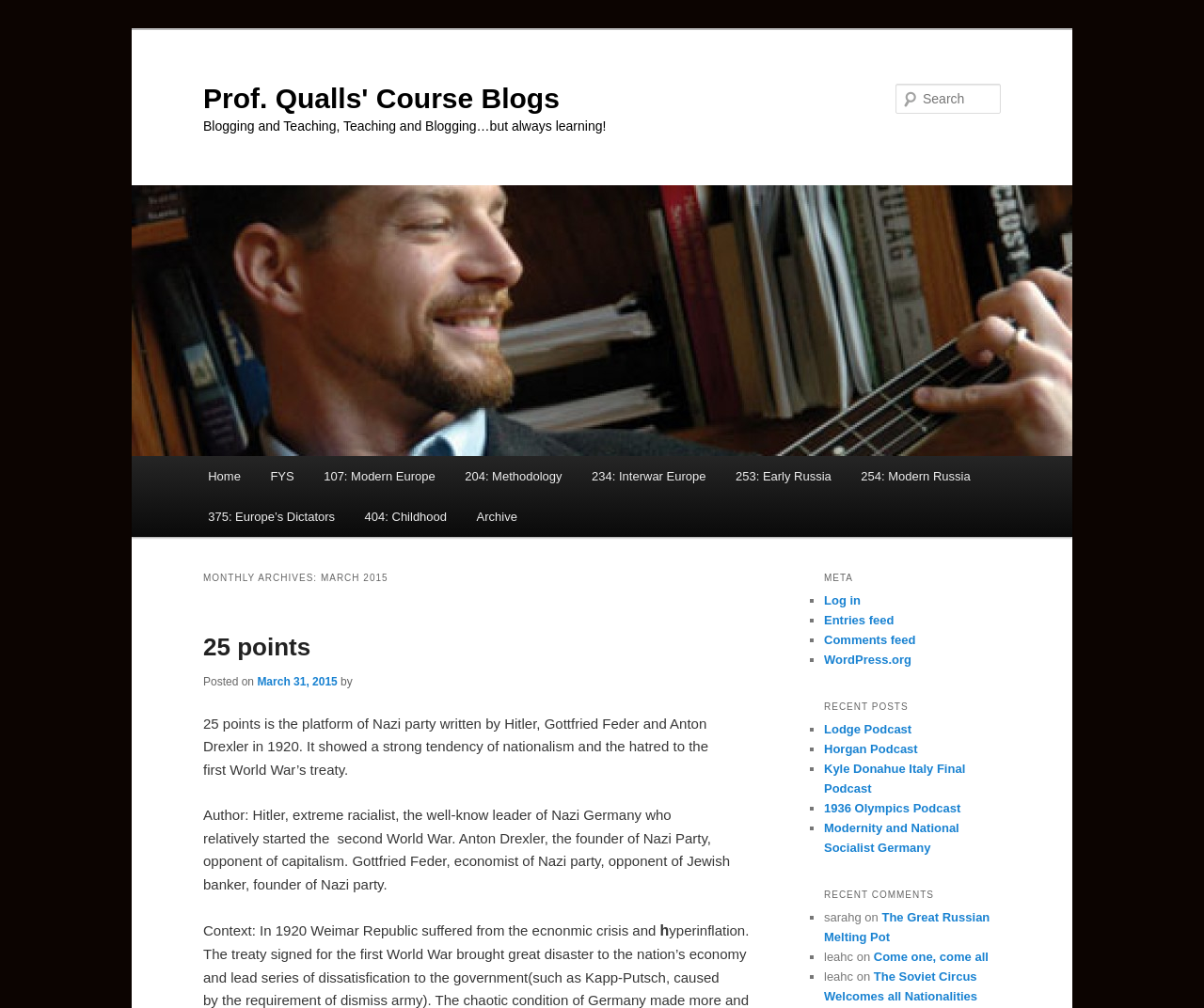How many recent comments are listed?
Please provide a single word or phrase based on the screenshot.

3